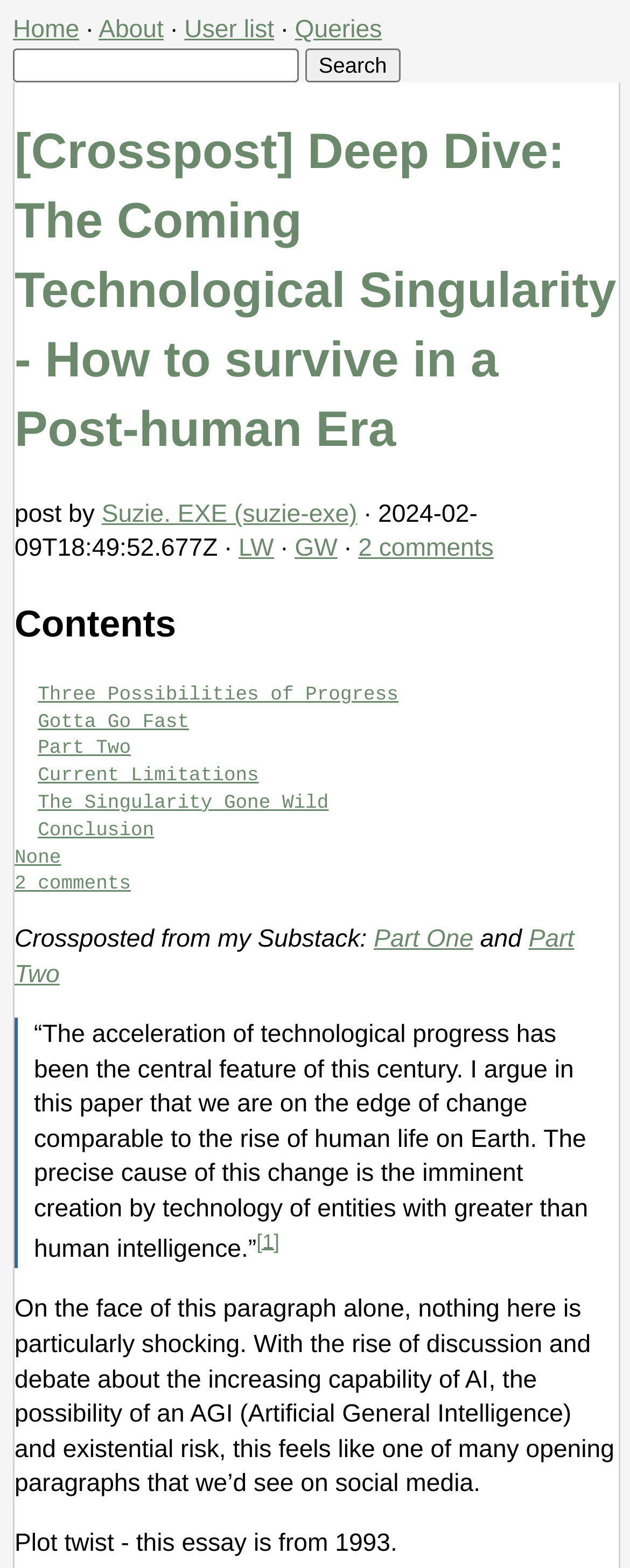Bounding box coordinates are specified in the format (top-left x, top-left y, bottom-right x, bottom-right y). All values are floating point numbers bounded between 0 and 1. Please provide the bounding box coordinate of the region this sentence describes: None

[0.023, 0.539, 0.097, 0.554]